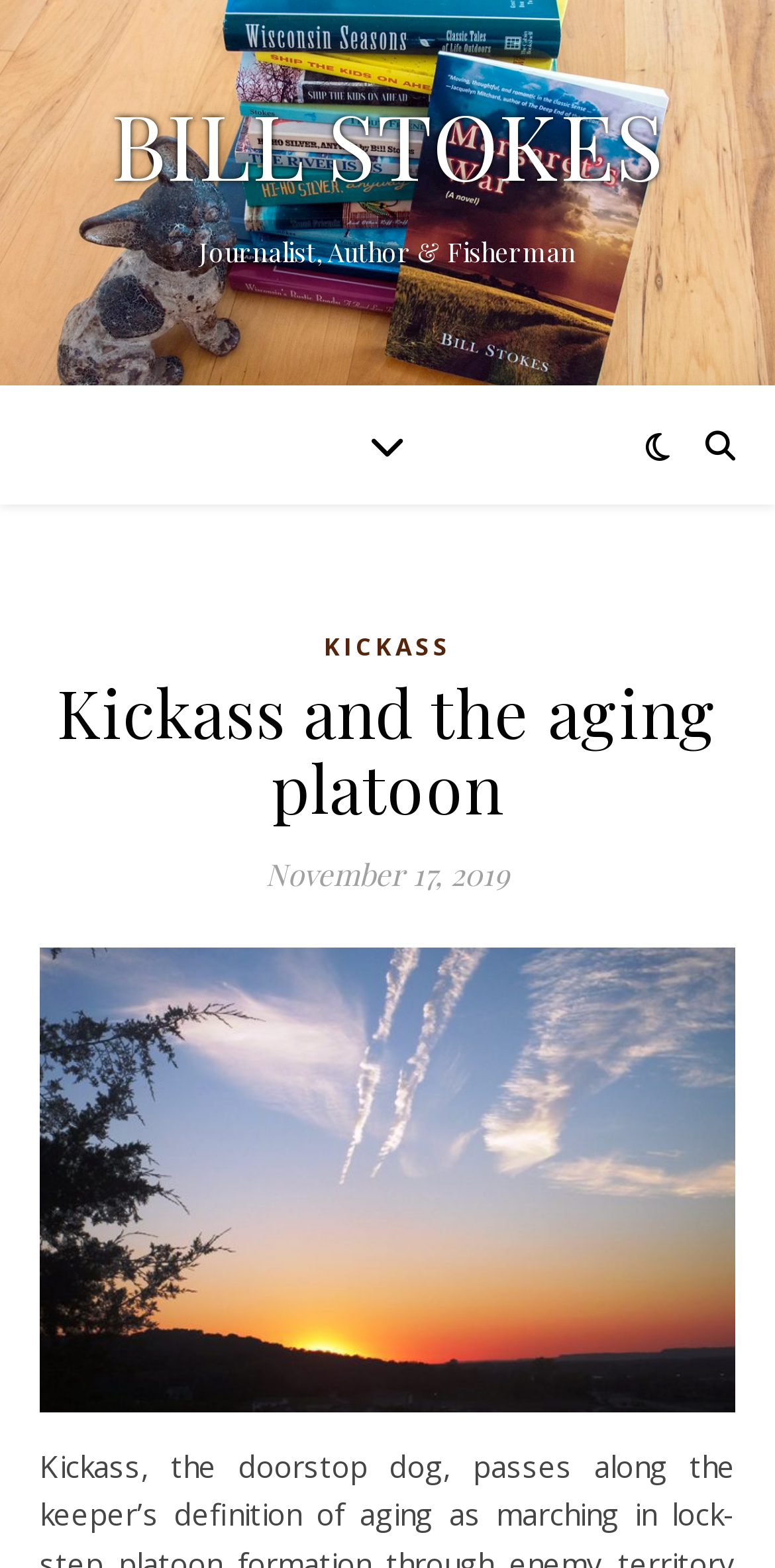What is the title of the article?
Refer to the image and offer an in-depth and detailed answer to the question.

I found the title of the article by looking at the heading element with the text 'Kickass and the aging platoon' which is located in the middle of the page, indicating that it is the title of the article.